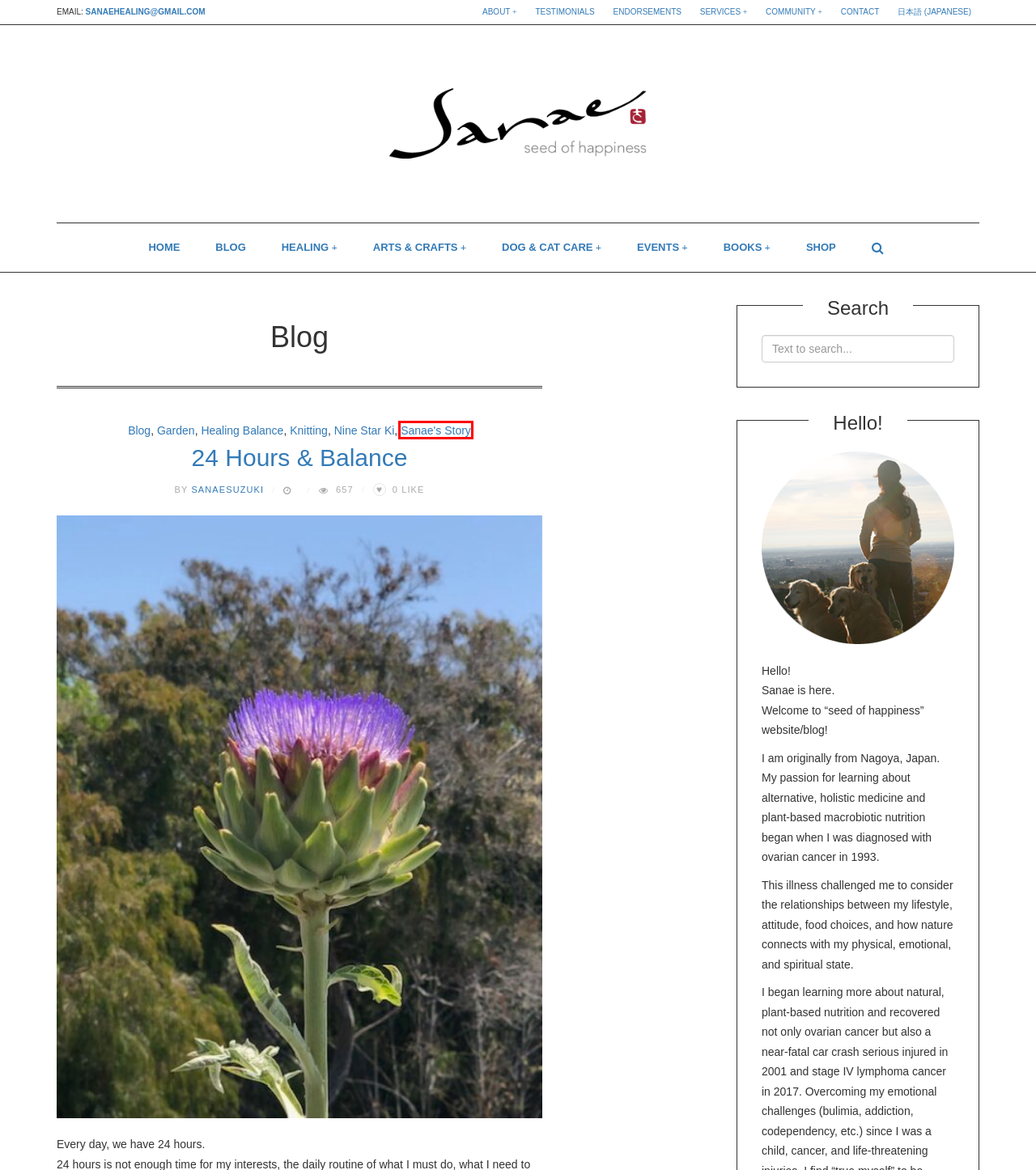Given a screenshot of a webpage with a red bounding box highlighting a UI element, determine which webpage description best matches the new webpage that appears after clicking the highlighted element. Here are the candidates:
A. Blog |
B. Community |
C. Testimonials |
D. Healing |
E. ブログ | Sanae Healing - 幸せの種
F. Garden |
G. Contact |
H. Sanae’s Story |

H